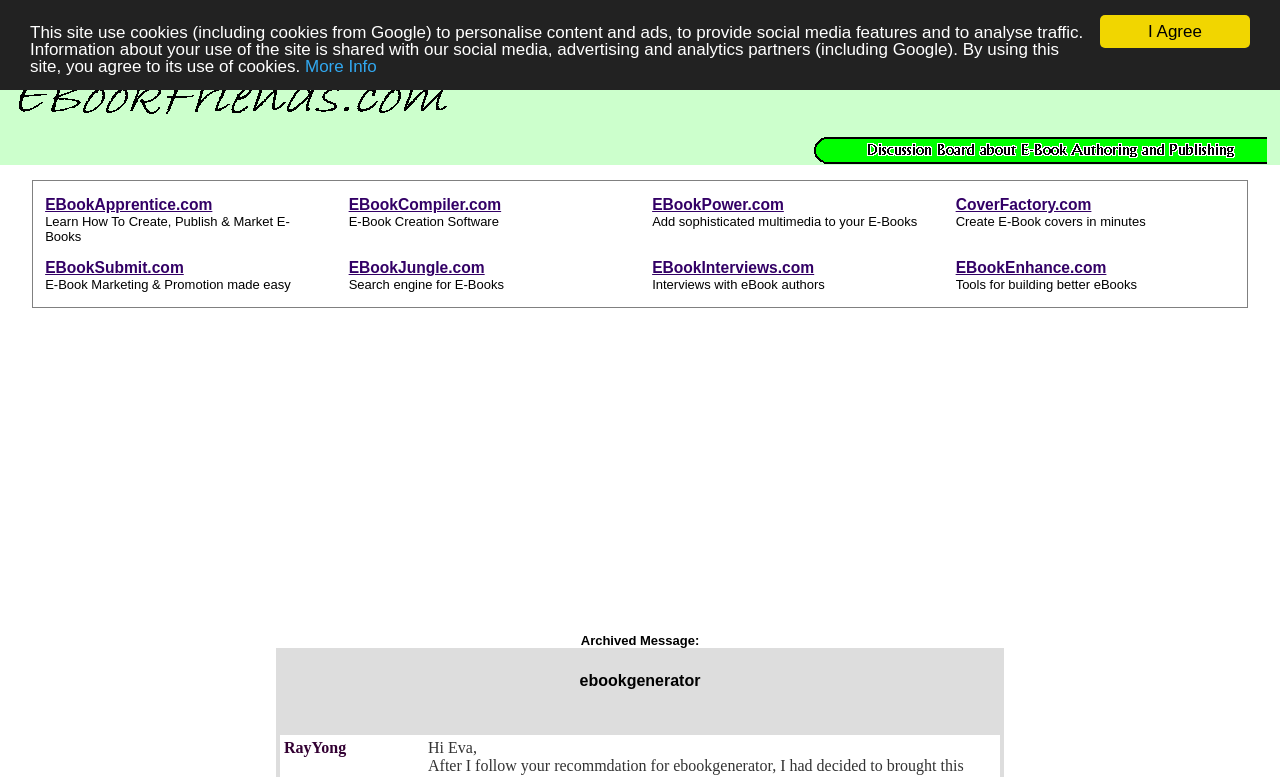Identify the bounding box coordinates of the section to be clicked to complete the task described by the following instruction: "Click on 'I Agree'". The coordinates should be four float numbers between 0 and 1, formatted as [left, top, right, bottom].

[0.859, 0.019, 0.977, 0.062]